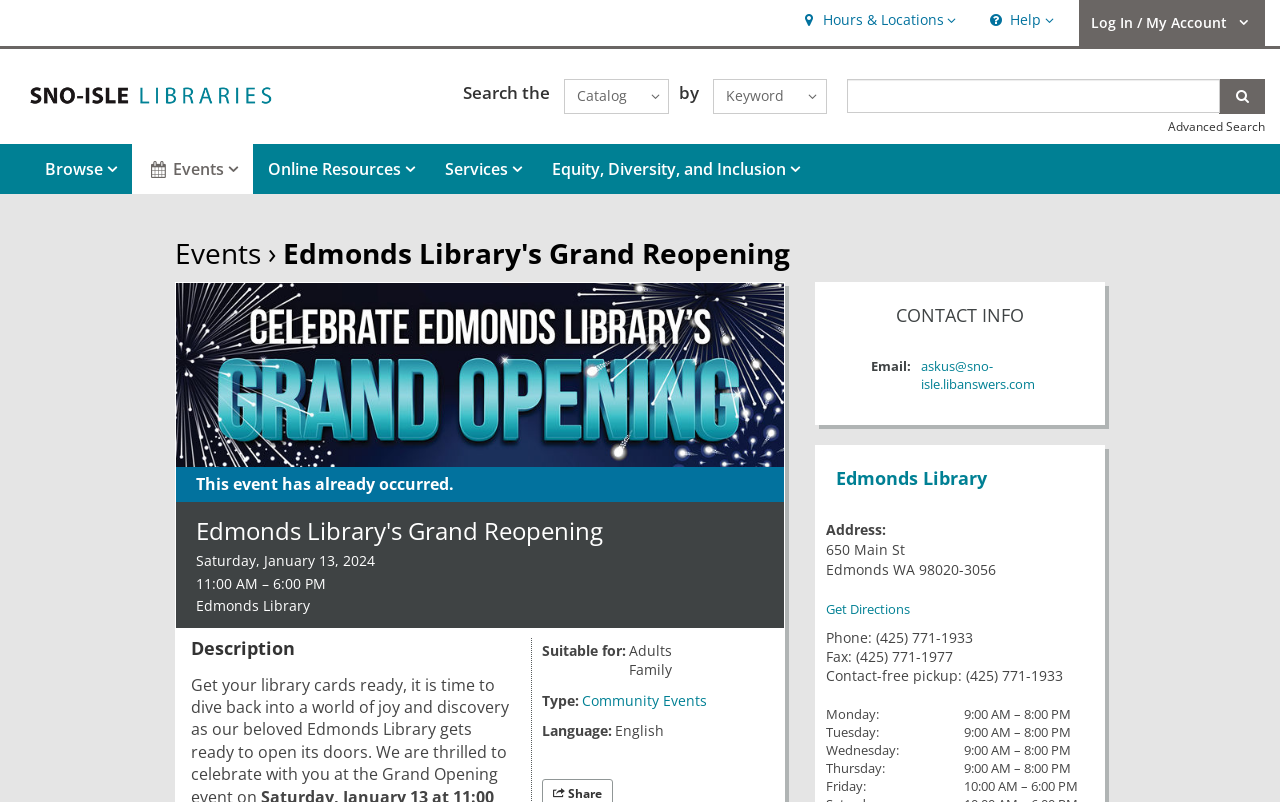Locate the bounding box coordinates of the area to click to fulfill this instruction: "Browse events". The bounding box should be presented as four float numbers between 0 and 1, in the order [left, top, right, bottom].

[0.023, 0.179, 0.103, 0.241]